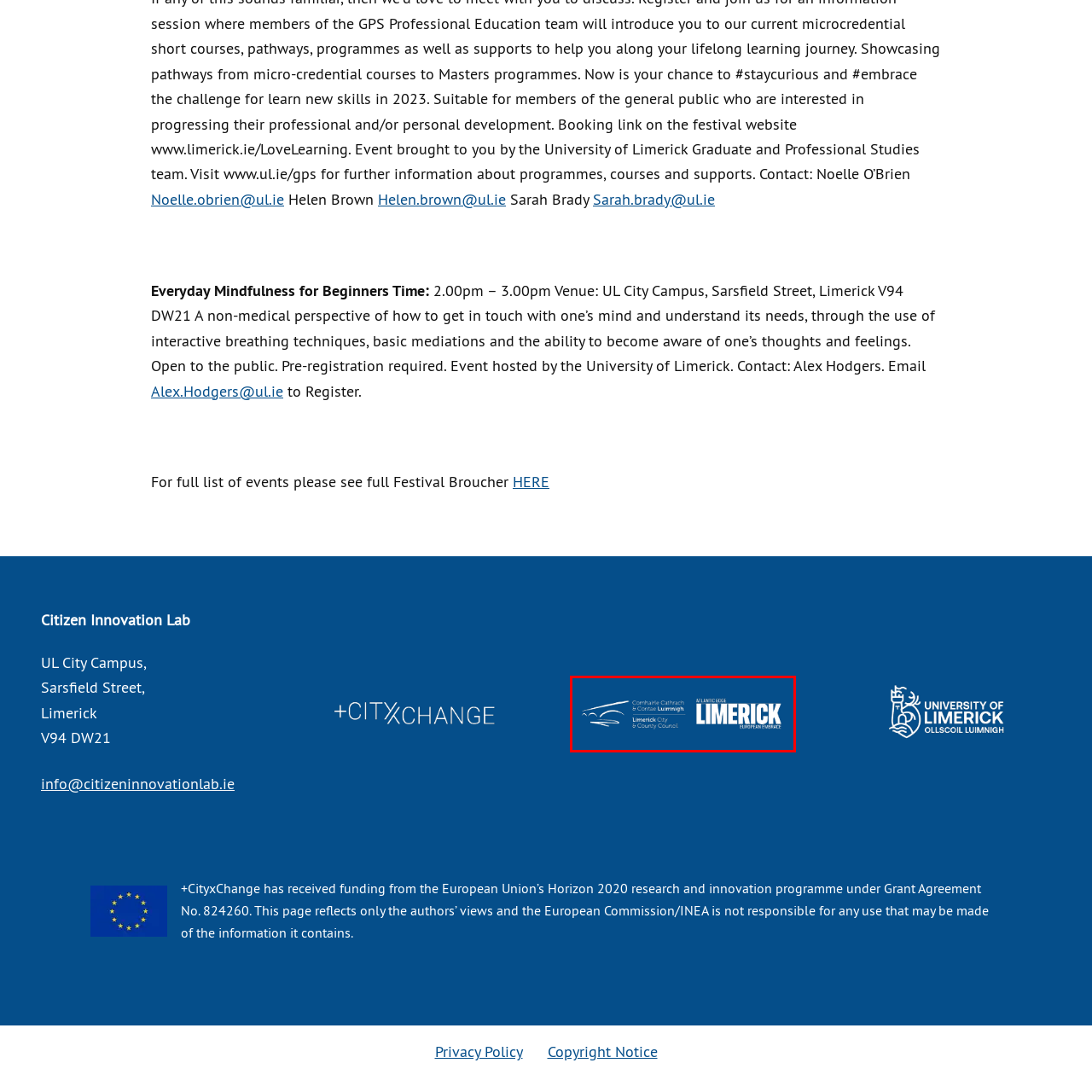What is the significance of the stylized representation of birds or wave-like lines?
Inspect the image enclosed in the red bounding box and provide a thorough answer based on the information you see.

The caption interprets the stylized representation of birds or wave-like lines as symbolizing freedom and movement, possibly reflecting the natural beauty associated with Limerick, implying that these elements are meant to evoke a sense of liberty and dynamism.